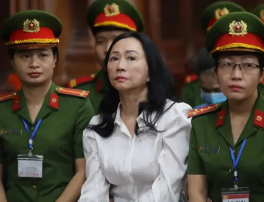Describe all elements and aspects of the image.

In a courtroom setting, a woman dressed in a white blouse is seated prominently among a group of uniformed female officers. The officers, wearing green military-style uniforms and distinctive hats adorned with insignia, appear to be engaged in the proceedings surrounding the woman, who seems contemplative and serious. This image captures a tense moment, possibly related to a high-profile case involving the woman, who may be linked to significant legal or political issues within Vietnam. The backdrop suggests an atmosphere of authority and formality typical of judicial environments.